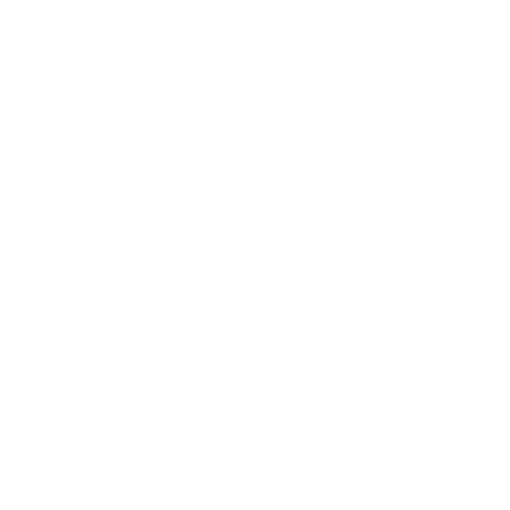Please answer the following question using a single word or phrase: 
What is the condition of the shoe?

Pristine